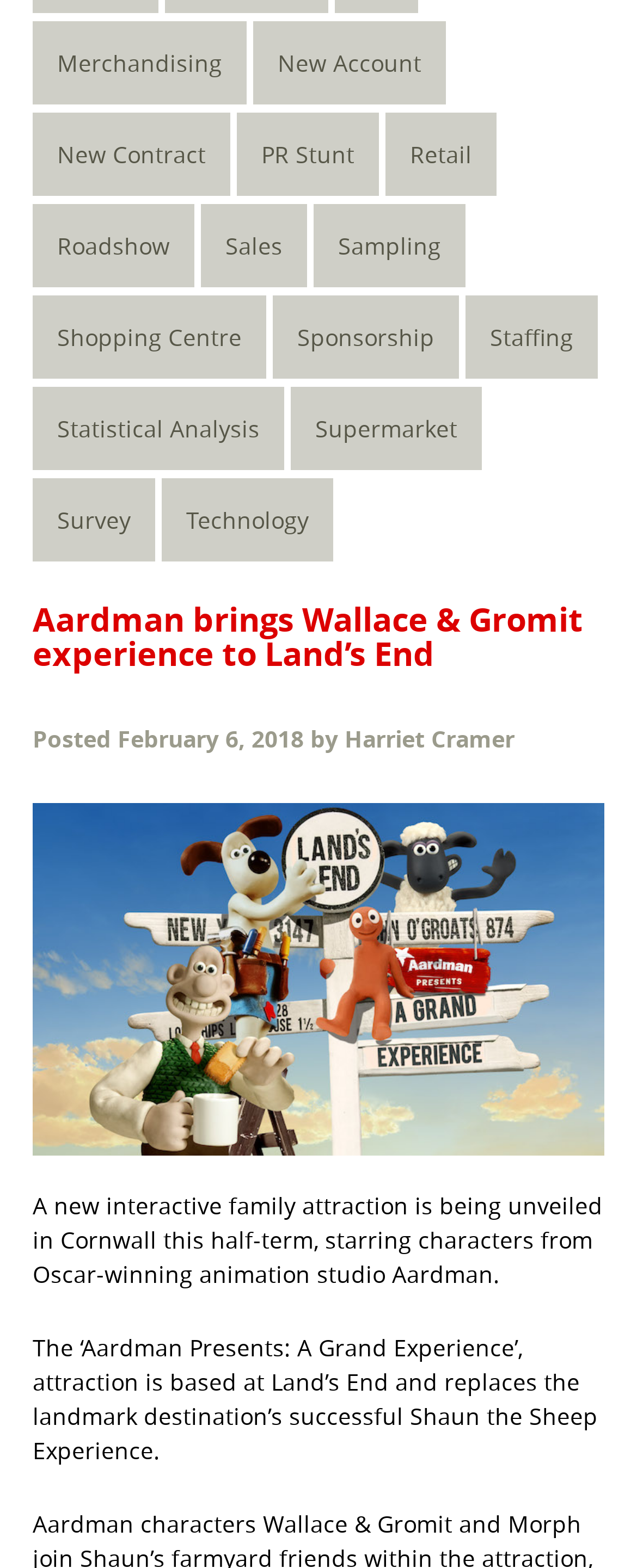Given the description "Sponsorship", determine the bounding box of the corresponding UI element.

[0.428, 0.188, 0.721, 0.241]